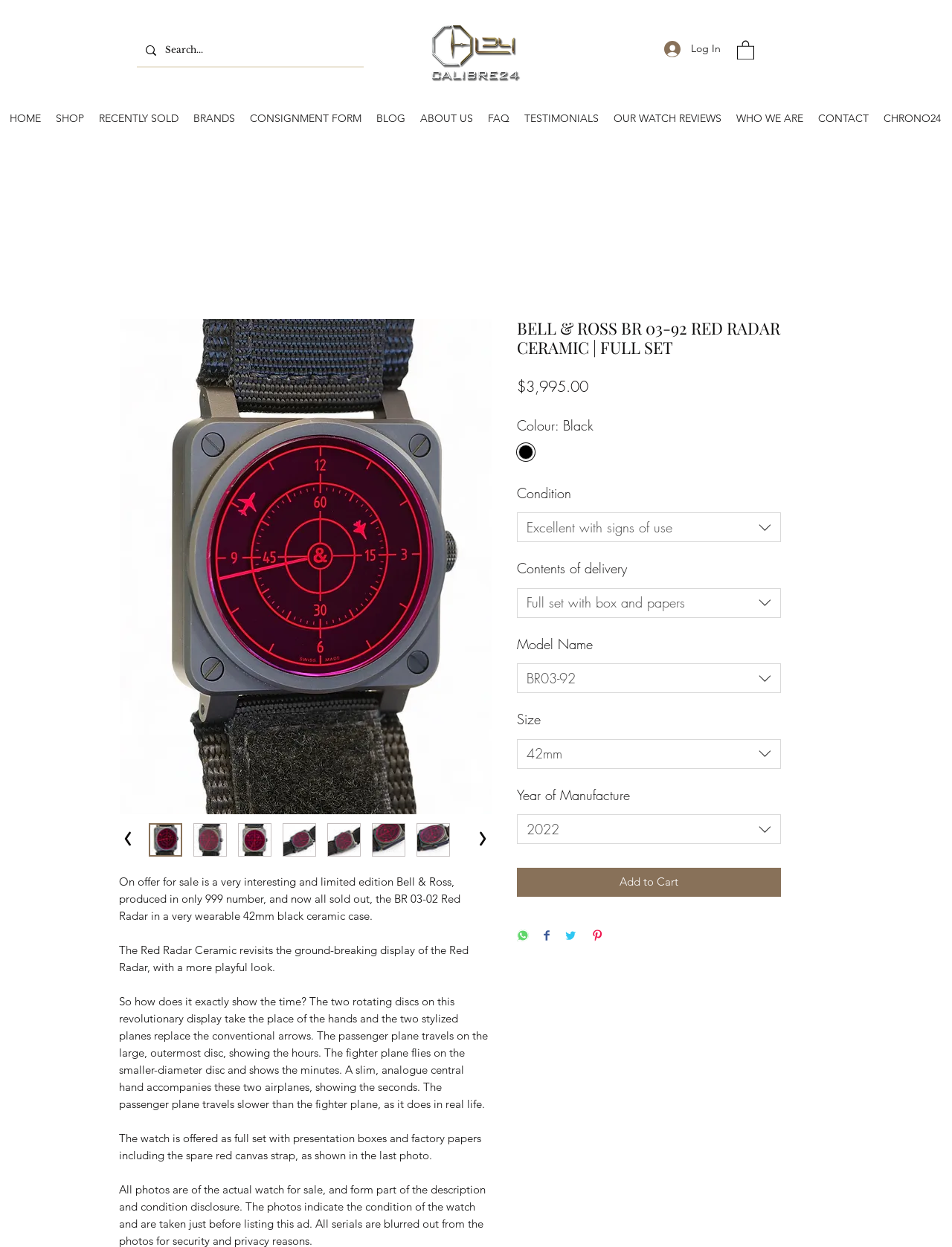Look at the image and write a detailed answer to the question: 
What is the price of the watch?

I found the price of the watch by looking at the section of the webpage that displays the price. The price is clearly shown as '$3,995.00'.